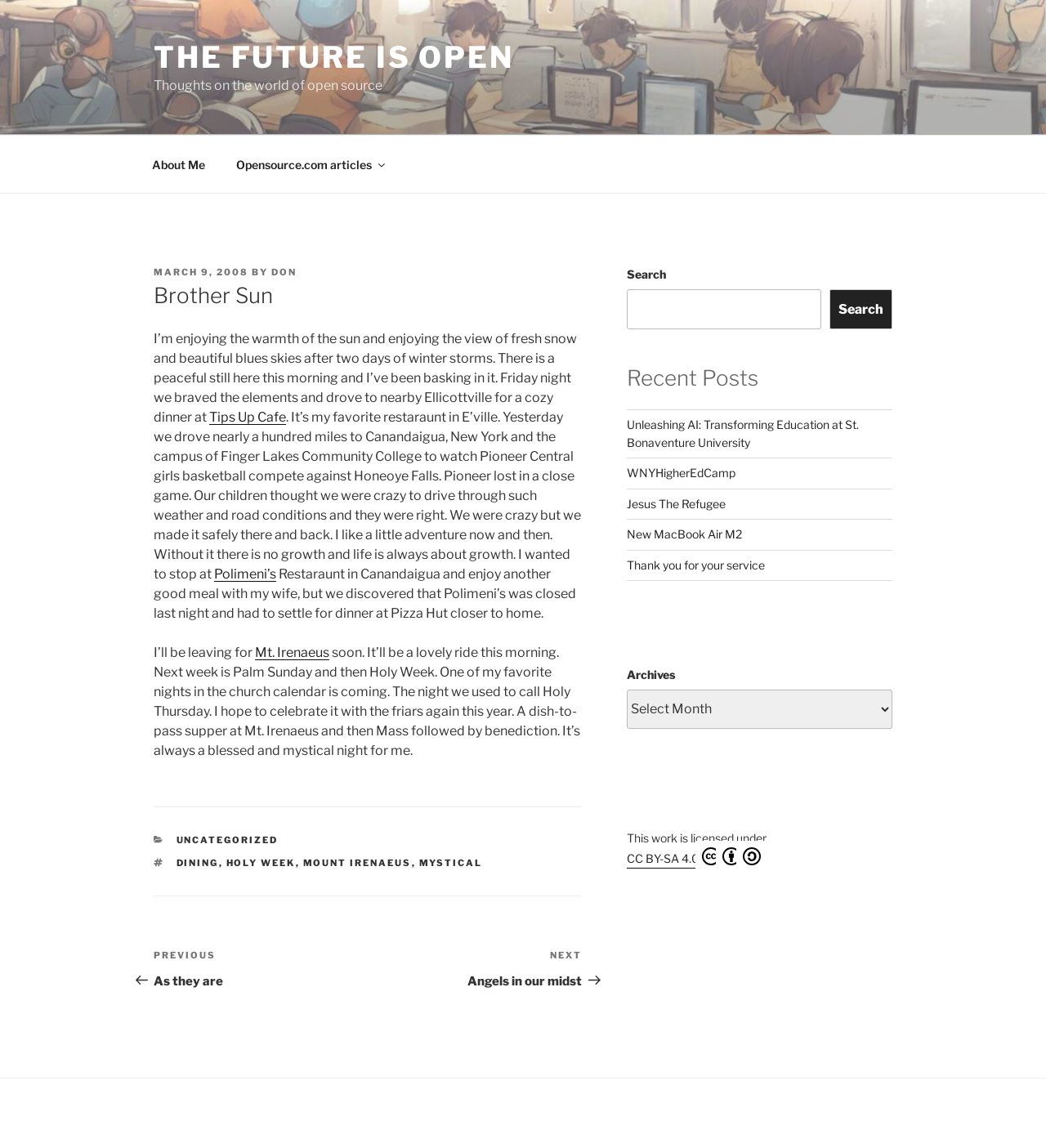Highlight the bounding box coordinates of the region I should click on to meet the following instruction: "Read the article by Dr. Hunter".

None